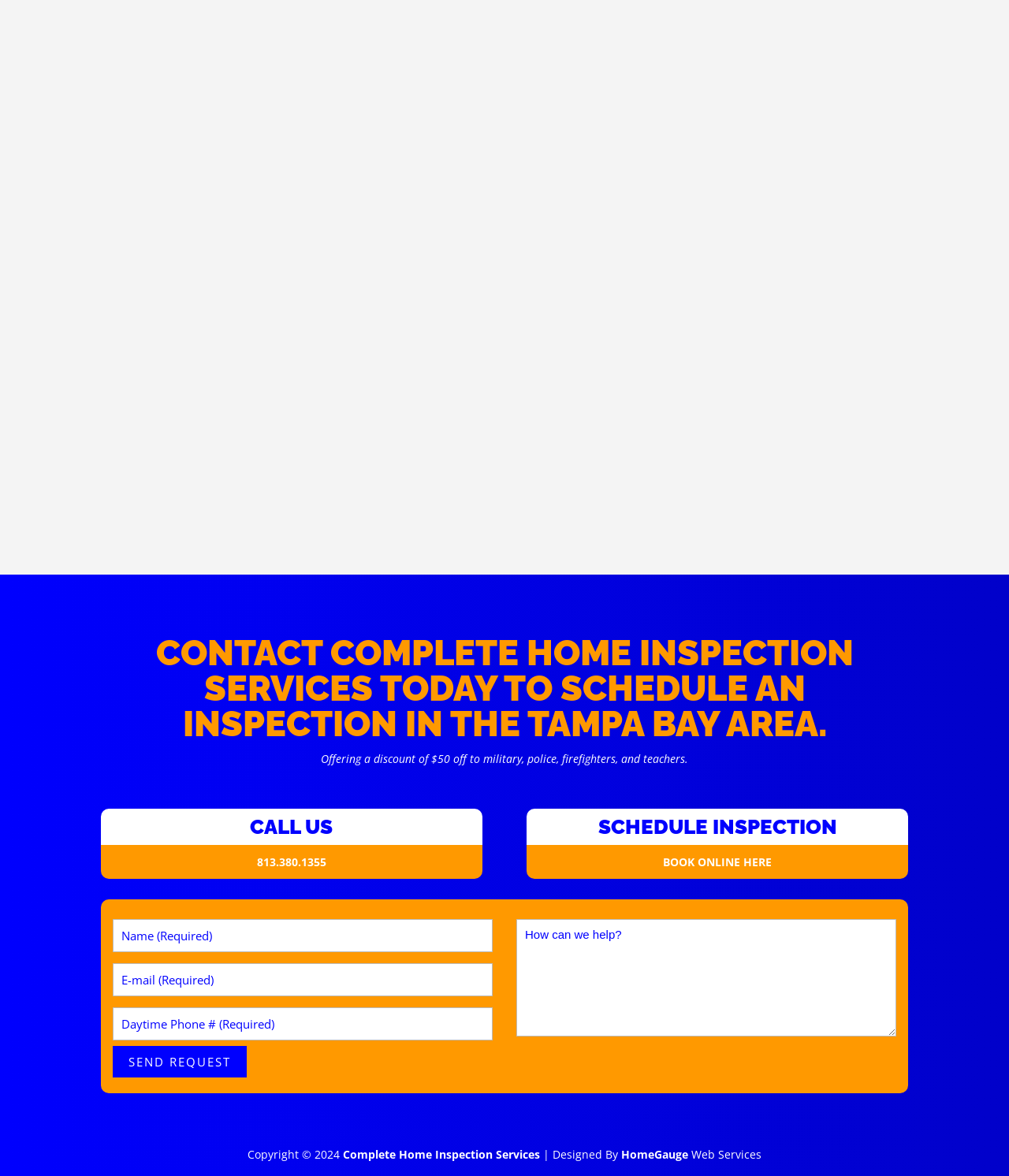Please determine the bounding box coordinates of the element to click in order to execute the following instruction: "Call the phone number". The coordinates should be four float numbers between 0 and 1, specified as [left, top, right, bottom].

[0.1, 0.718, 0.478, 0.748]